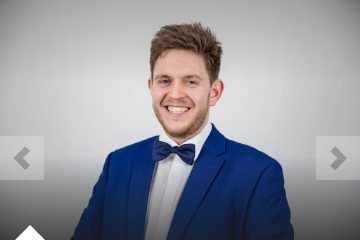What is the background of the portrait?
Using the image, provide a concise answer in one word or a short phrase.

Neutral